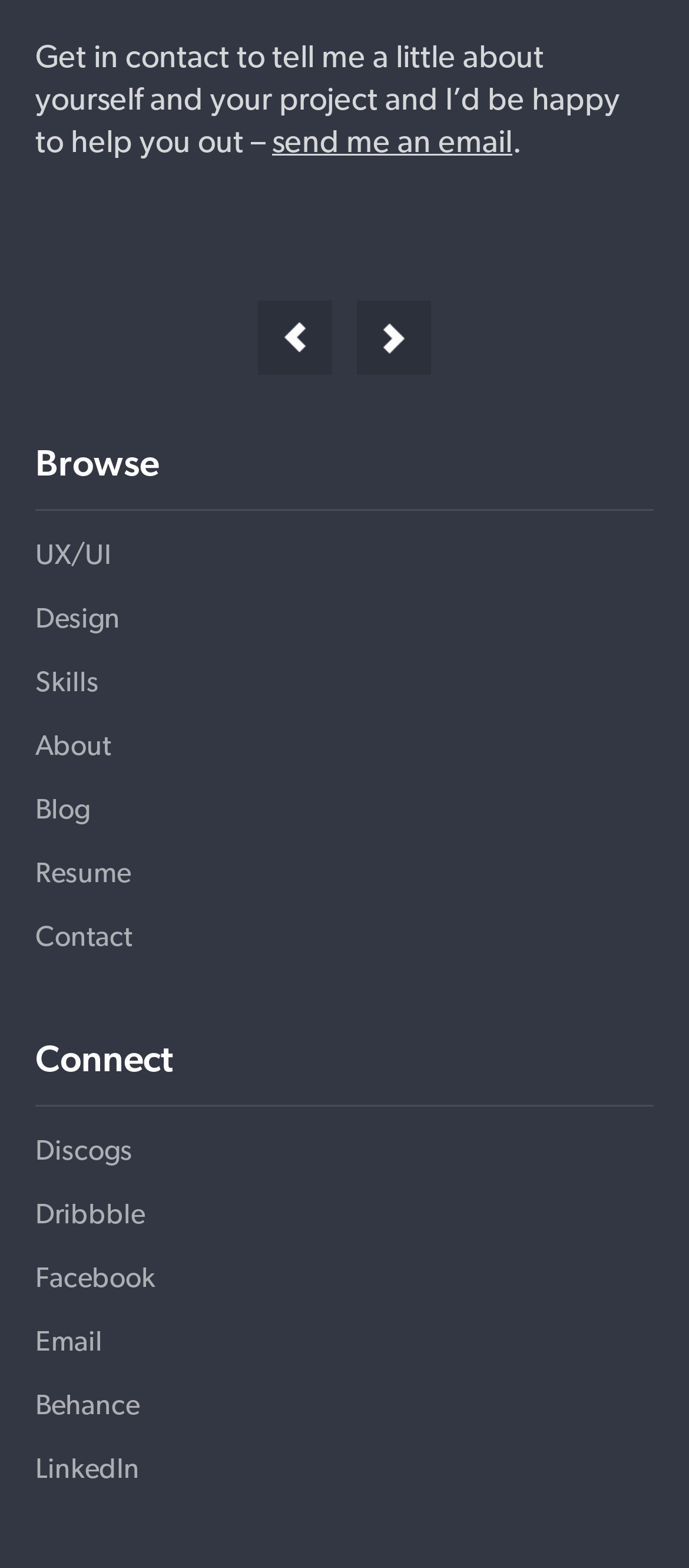Identify the bounding box coordinates for the element you need to click to achieve the following task: "go to Design page". The coordinates must be four float values ranging from 0 to 1, formatted as [left, top, right, bottom].

[0.374, 0.191, 0.482, 0.238]